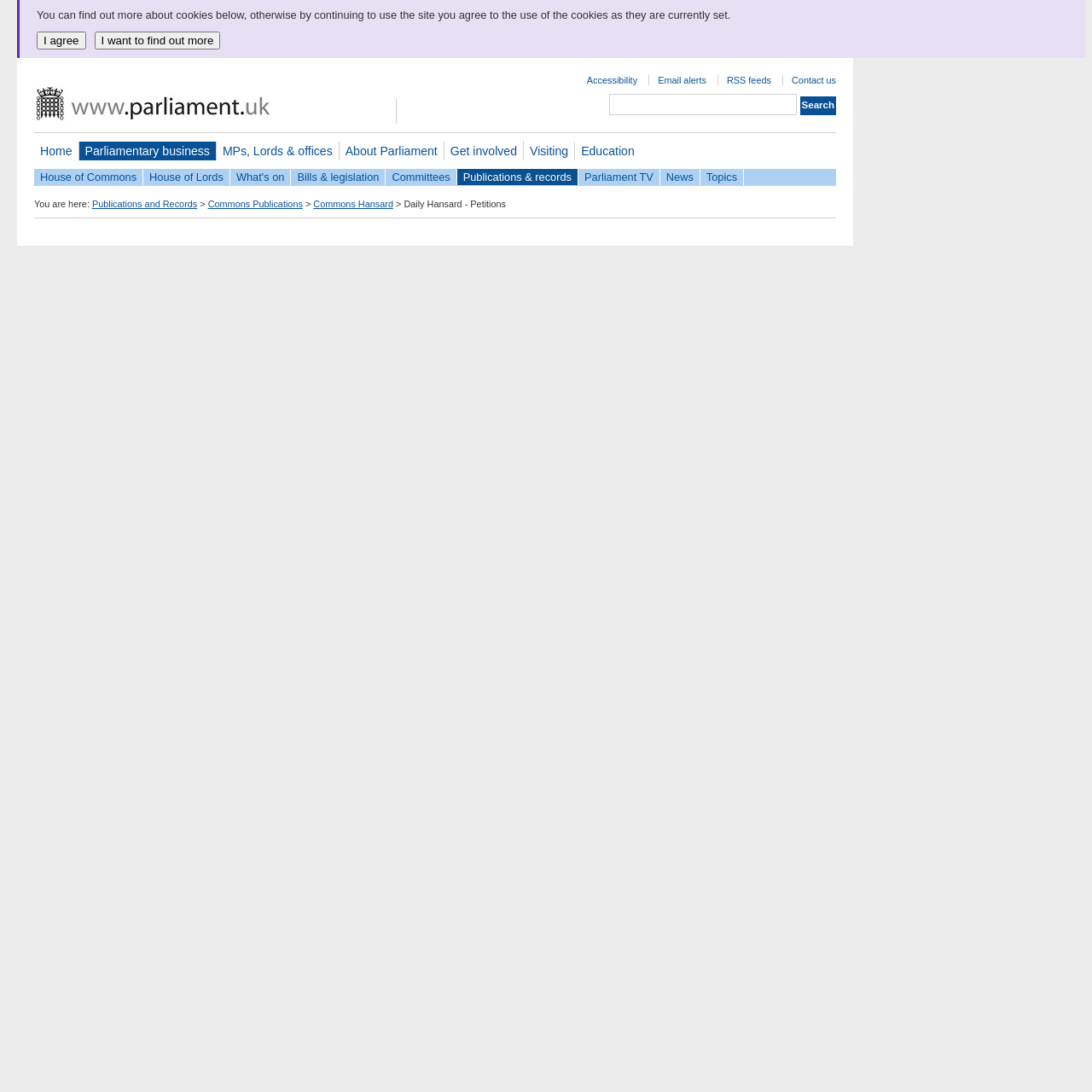Determine the bounding box coordinates for the HTML element mentioned in the following description: "MPs, Lords & offices". The coordinates should be a list of four floats ranging from 0 to 1, represented as [left, top, right, bottom].

[0.198, 0.13, 0.31, 0.147]